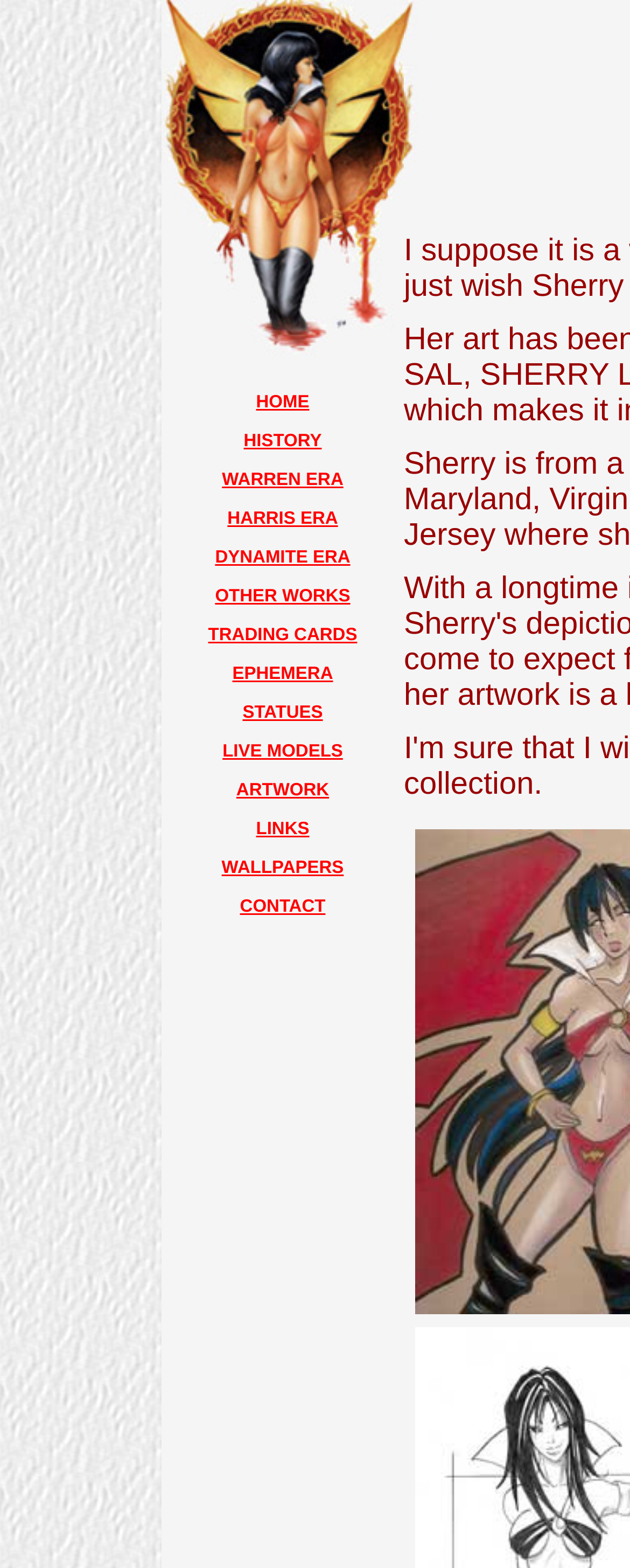How many links are there in the navigation menu?
Based on the visual information, provide a detailed and comprehensive answer.

The navigation menu is located below the logo, and it contains 15 links, including 'HOME', 'HISTORY', 'WARREN ERA', 'HARRIS ERA', 'DYNAMITE ERA', 'OTHER WORKS', 'TRADING CARDS', 'EPHEMERA', 'STATUES', 'LIVE MODELS', 'ARTWORK', 'LINKS', 'WALLPAPERS', and 'CONTACT'.